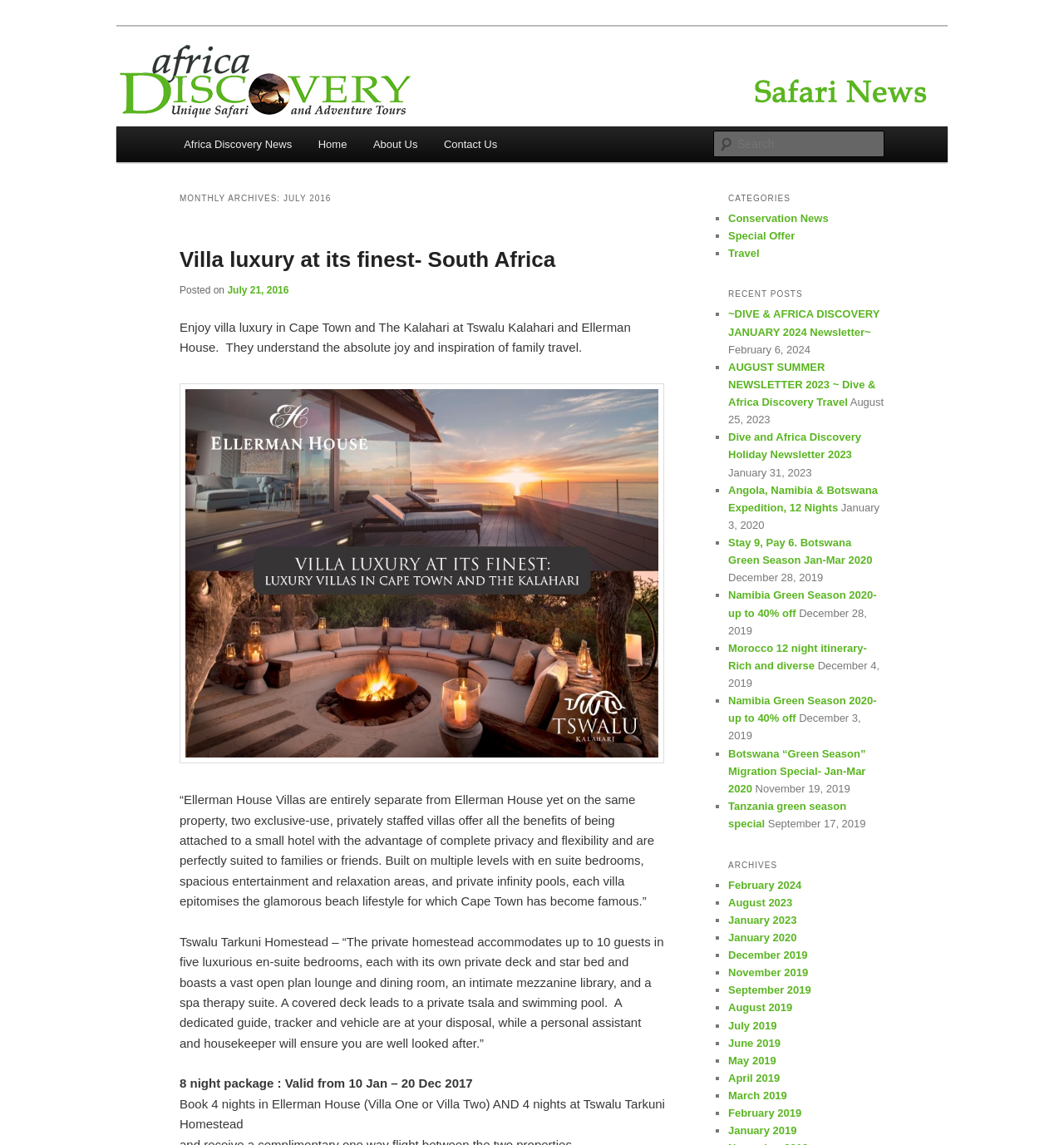Explain the webpage in detail, including its primary components.

The webpage is titled "Africa Discovery News" and has a heading that reads "Specialists in the Art of Travel". At the top, there is a search bar with a "Search" button. Below the search bar, there is a main menu with links to "Africa Discovery News", "Home", "About Us", and "Contact Us".

The main content of the page is divided into sections. The first section is titled "MONTHLY ARCHIVES: JULY 2016" and features a heading "Villa luxury at its finest- South Africa" with a link to the article. Below the heading, there is a paragraph of text describing villa luxury in Cape Town and The Kalahari at Tswalu Kalahari and Ellerman House. There is also an image related to Ellerman House and Tswalu Kalahari.

The next section is titled "CATEGORIES" and features a list of categories including "Conservation News", "Special Offer", and "Travel". Below the categories, there is a section titled "RECENT POSTS" with a list of recent posts, each with a link to the article and a date. The posts include news about travel and conservation in Africa.

Finally, there is a section titled "ARCHIVES" with a list of archives by month, including February 2024, August 2023, and January 2023, among others. Each archive has a link to the corresponding page.